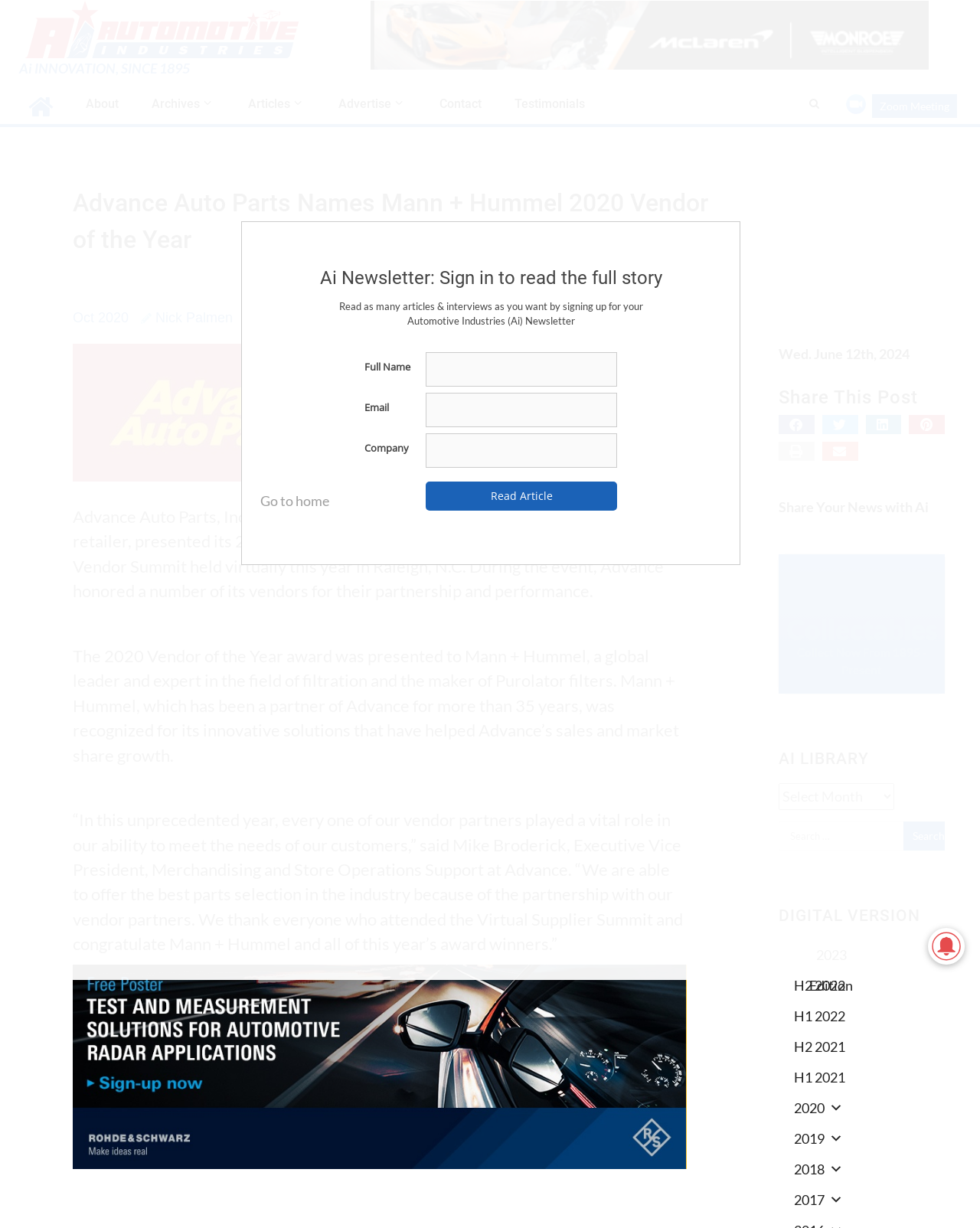Determine the bounding box coordinates of the section to be clicked to follow the instruction: "Read the full story by signing up for the newsletter". The coordinates should be given as four float numbers between 0 and 1, formatted as [left, top, right, bottom].

[0.434, 0.392, 0.63, 0.416]